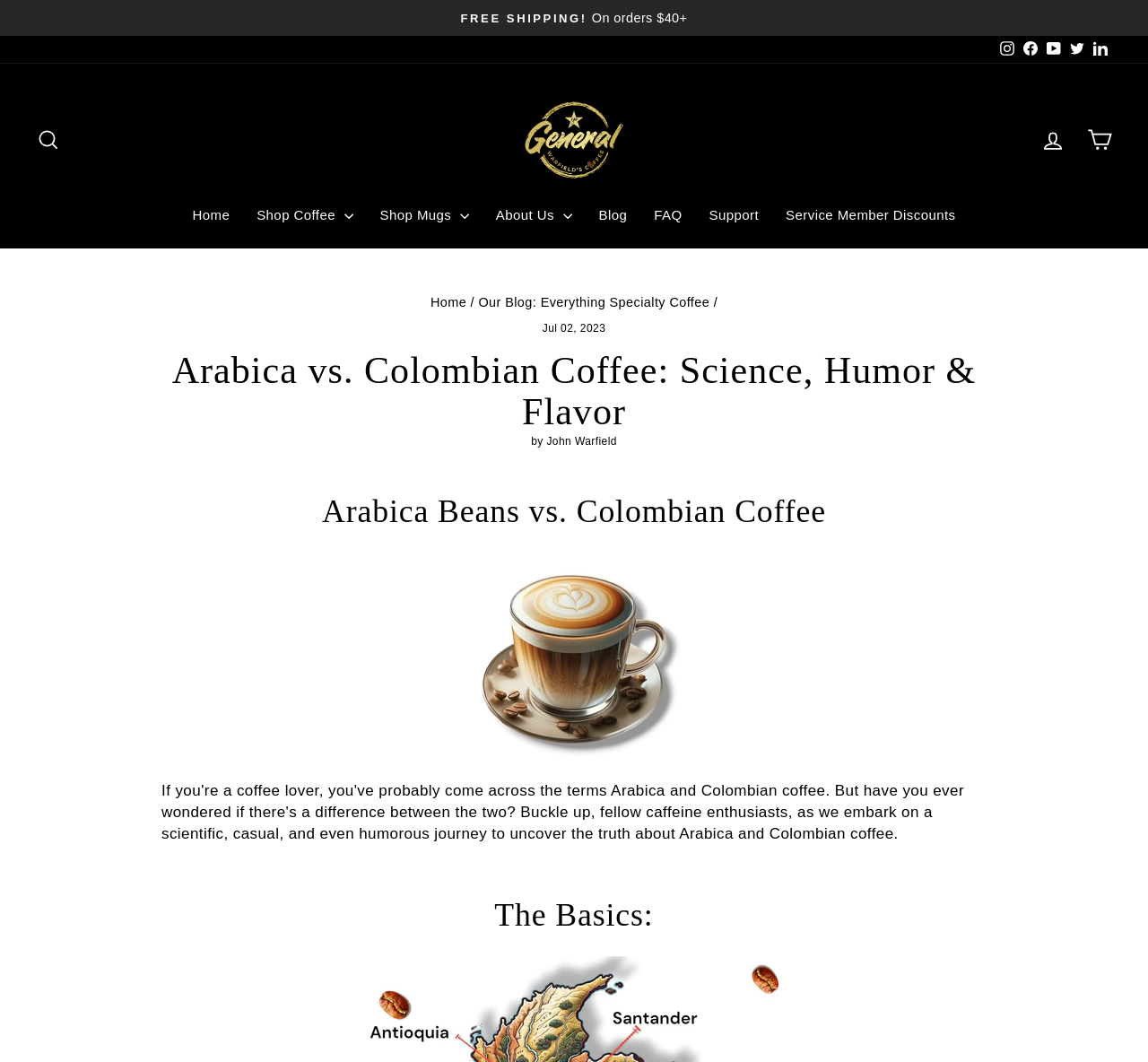Locate the bounding box coordinates of the segment that needs to be clicked to meet this instruction: "Search for something".

[0.022, 0.114, 0.062, 0.15]